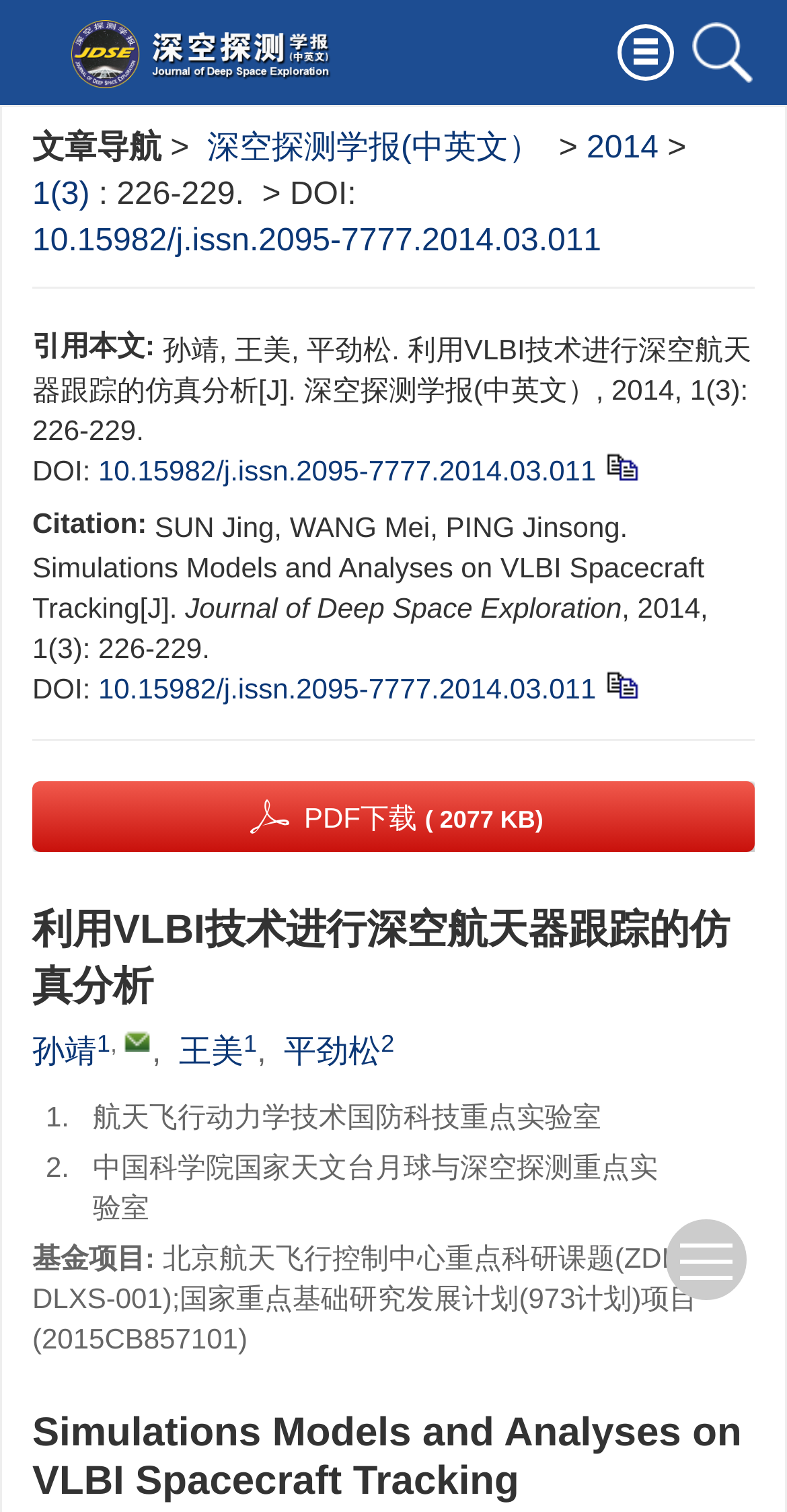Respond to the following query with just one word or a short phrase: 
What is the size of the PDF file?

2077 KB